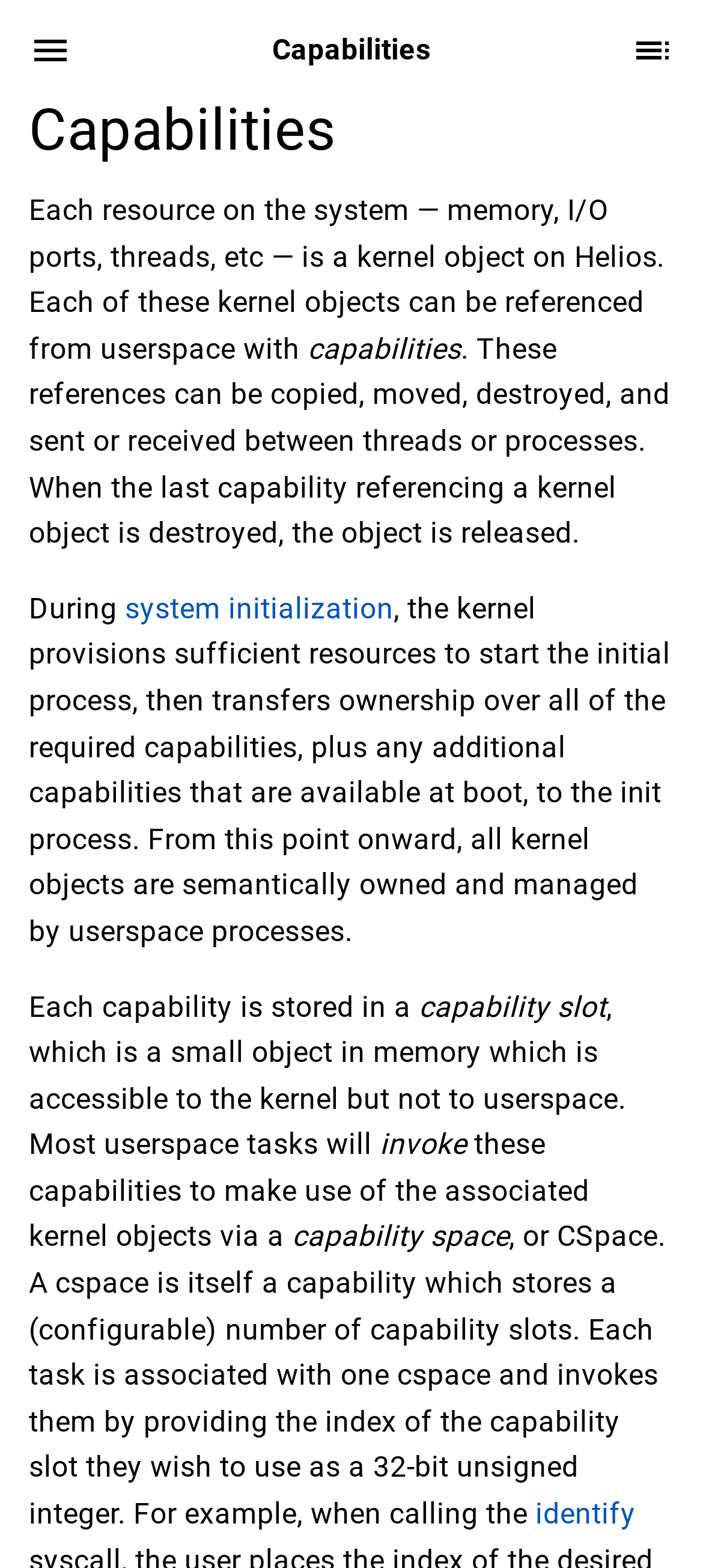Return the bounding box coordinates of the UI element that corresponds to this description: "system initialization". The coordinates must be given as four float numbers in the range of 0 and 1, [left, top, right, bottom].

[0.178, 0.377, 0.56, 0.399]